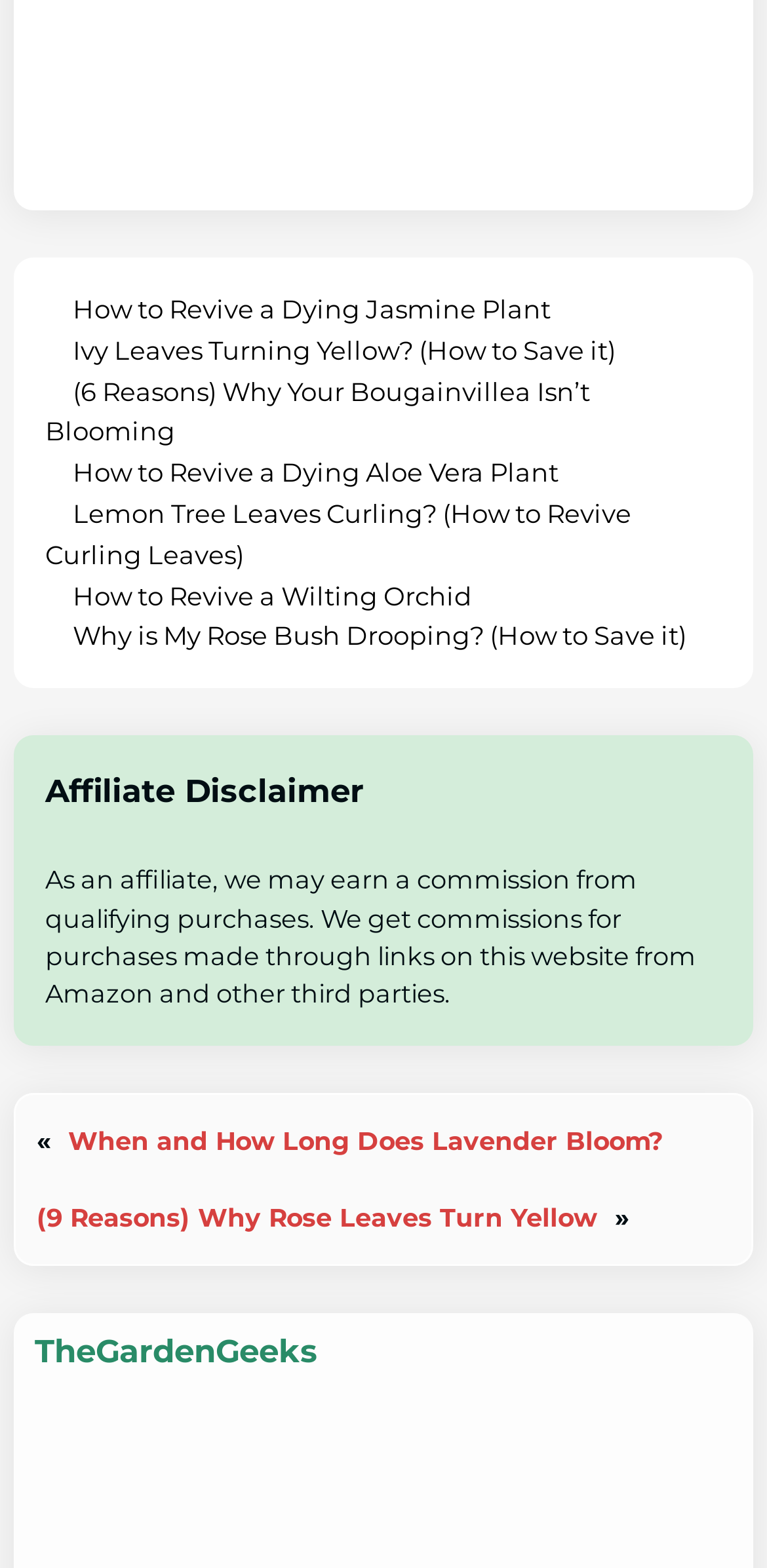Can you specify the bounding box coordinates for the region that should be clicked to fulfill this instruction: "Read about 'Lemon Tree Leaves Curling? (How to Revive Curling Leaves)'".

[0.059, 0.317, 0.823, 0.363]